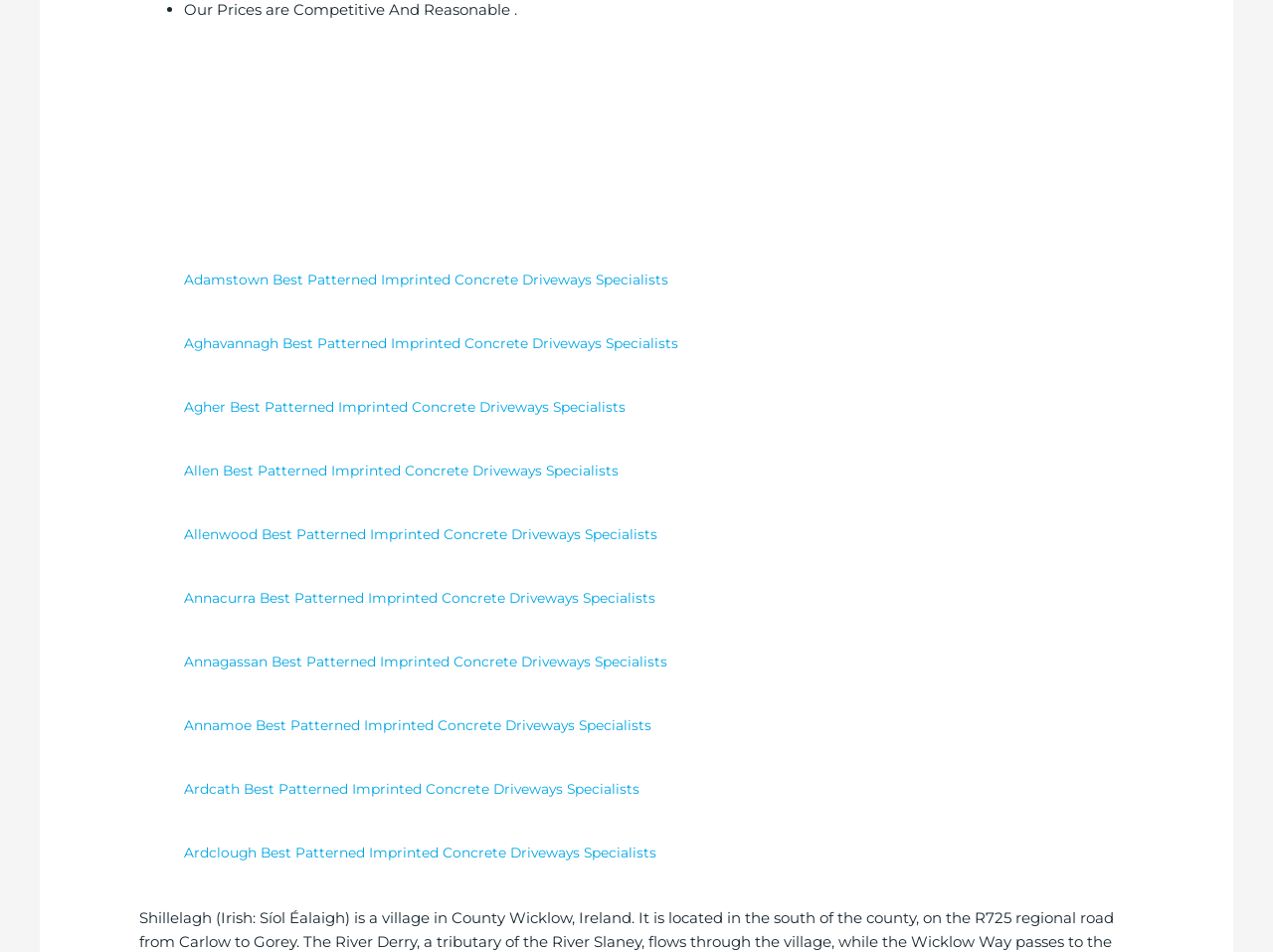Use one word or a short phrase to answer the question provided: 
What is the purpose of the webpage?

To provide information on patterned imprinted concrete driveways